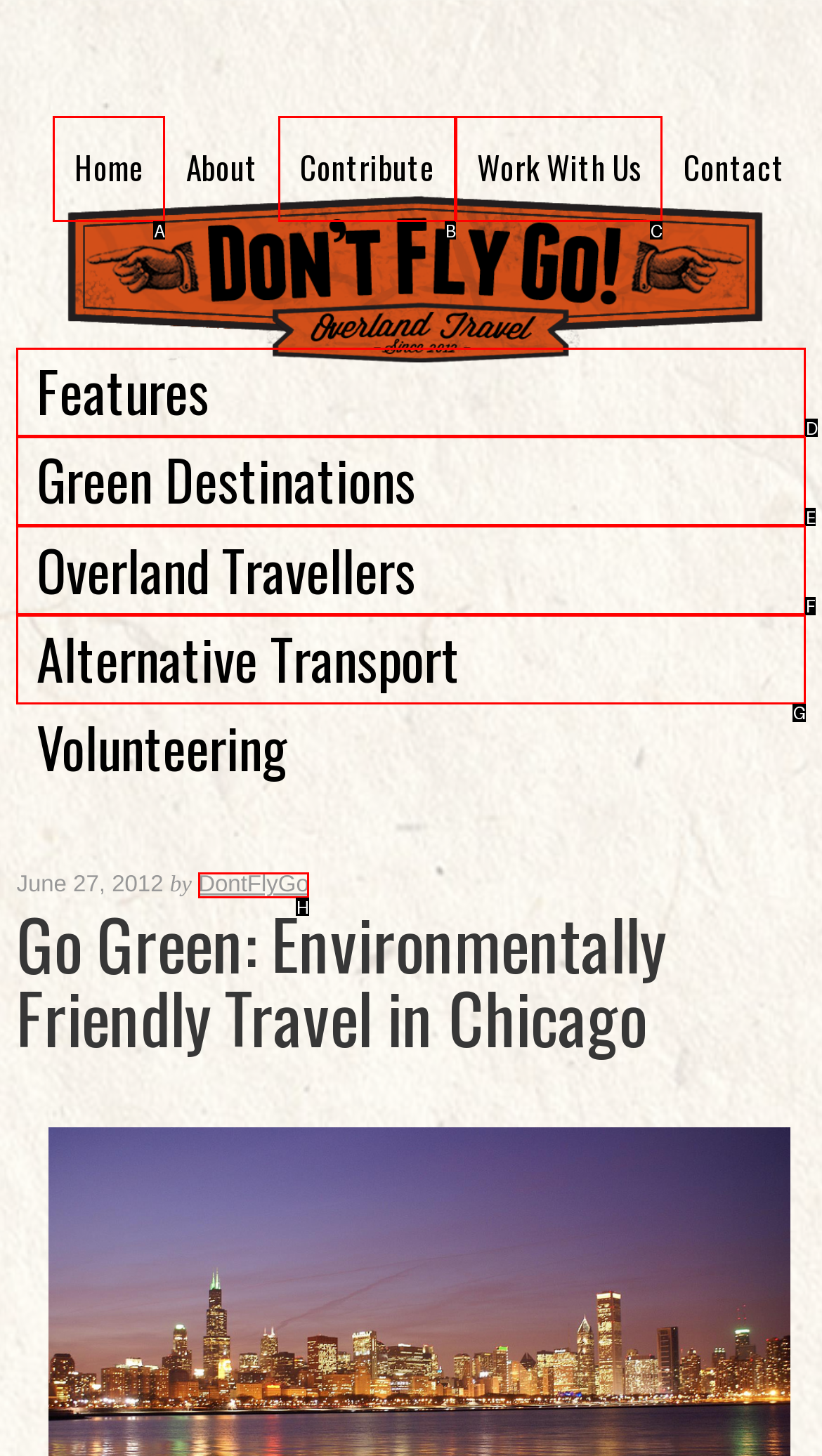Using the provided description: Work With Us, select the most fitting option and return its letter directly from the choices.

C